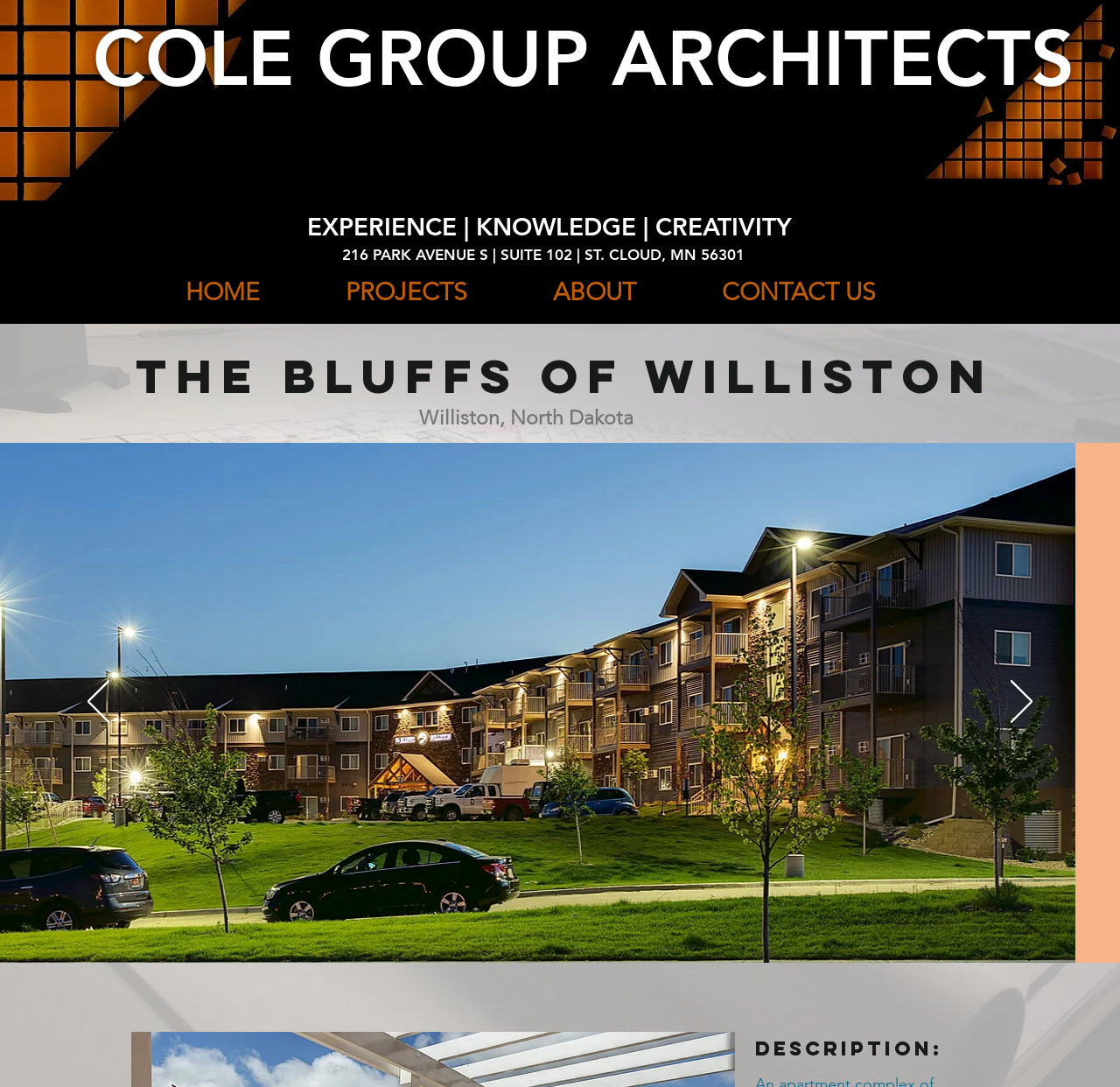Extract the main heading from the webpage content.

EXPERIENCE | KNOWLEDGE | CREATIVITY